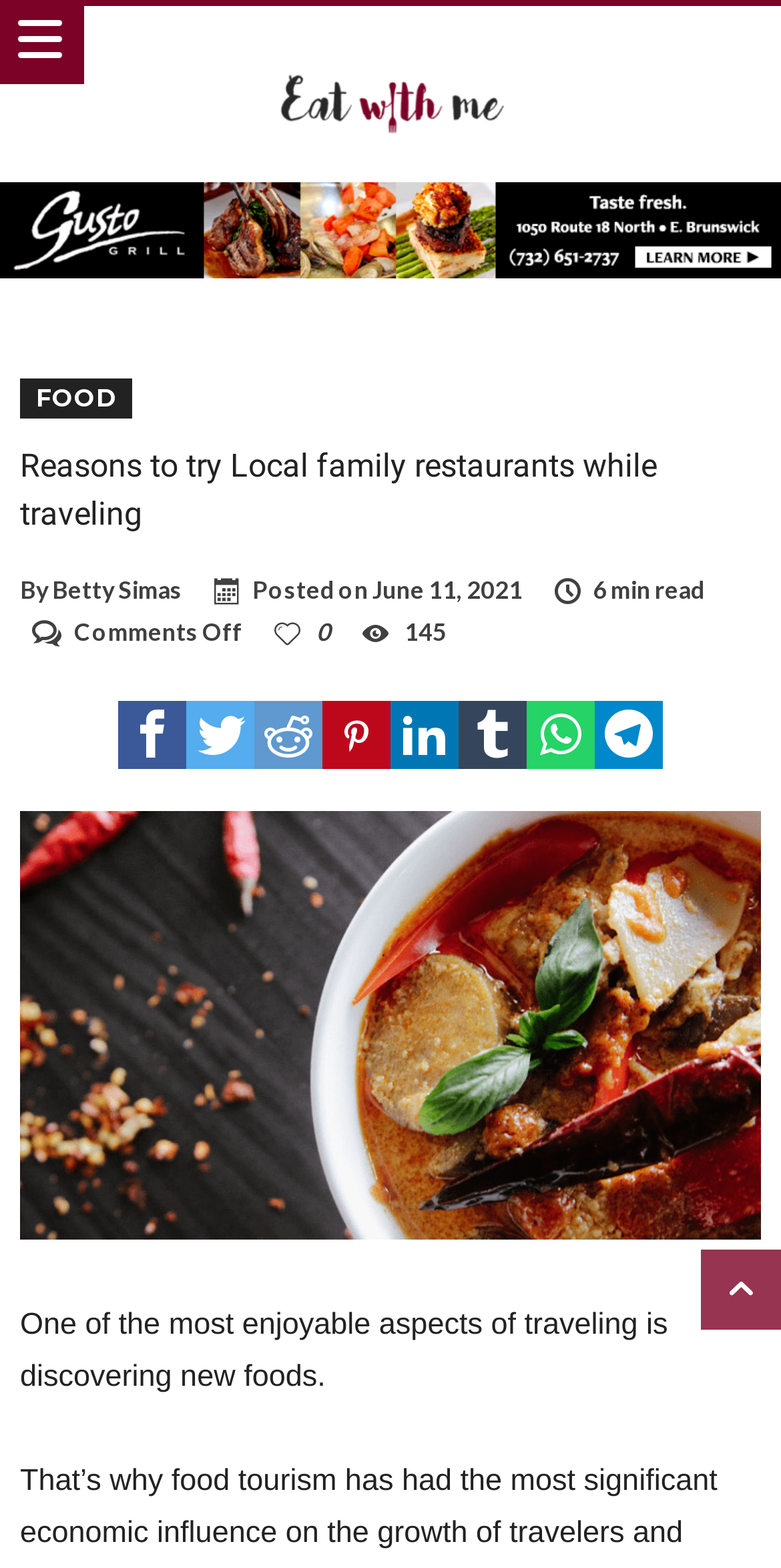Respond concisely with one word or phrase to the following query:
What is the author of the article?

Betty Simas